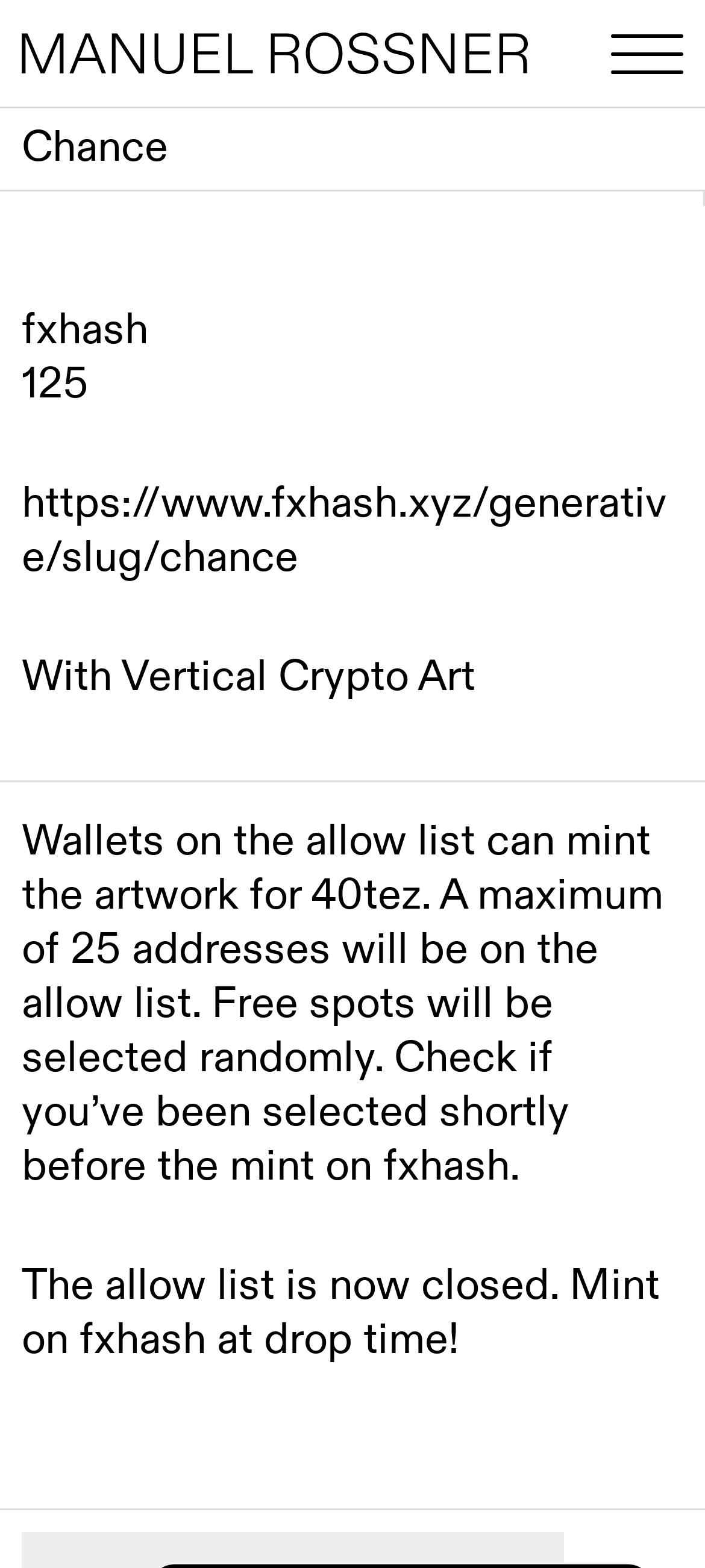What is the price of minting the artwork?
Using the image as a reference, answer the question in detail.

I found the answer by looking at the description of the artwork, where it says 'Wallets on the allow list can mint the artwork for 40tez'.